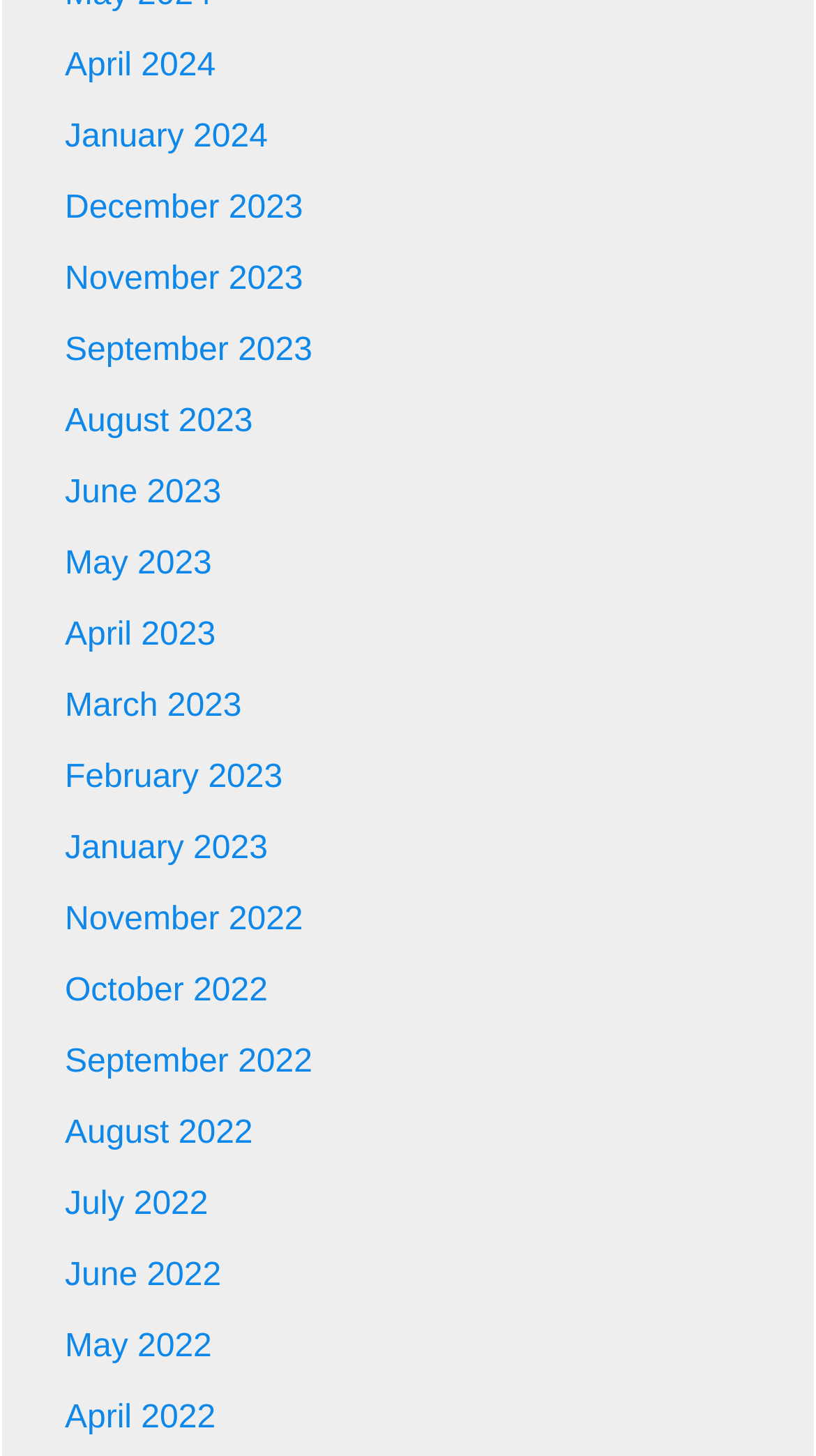Find the bounding box coordinates of the clickable region needed to perform the following instruction: "View publication ethics". The coordinates should be provided as four float numbers between 0 and 1, i.e., [left, top, right, bottom].

None